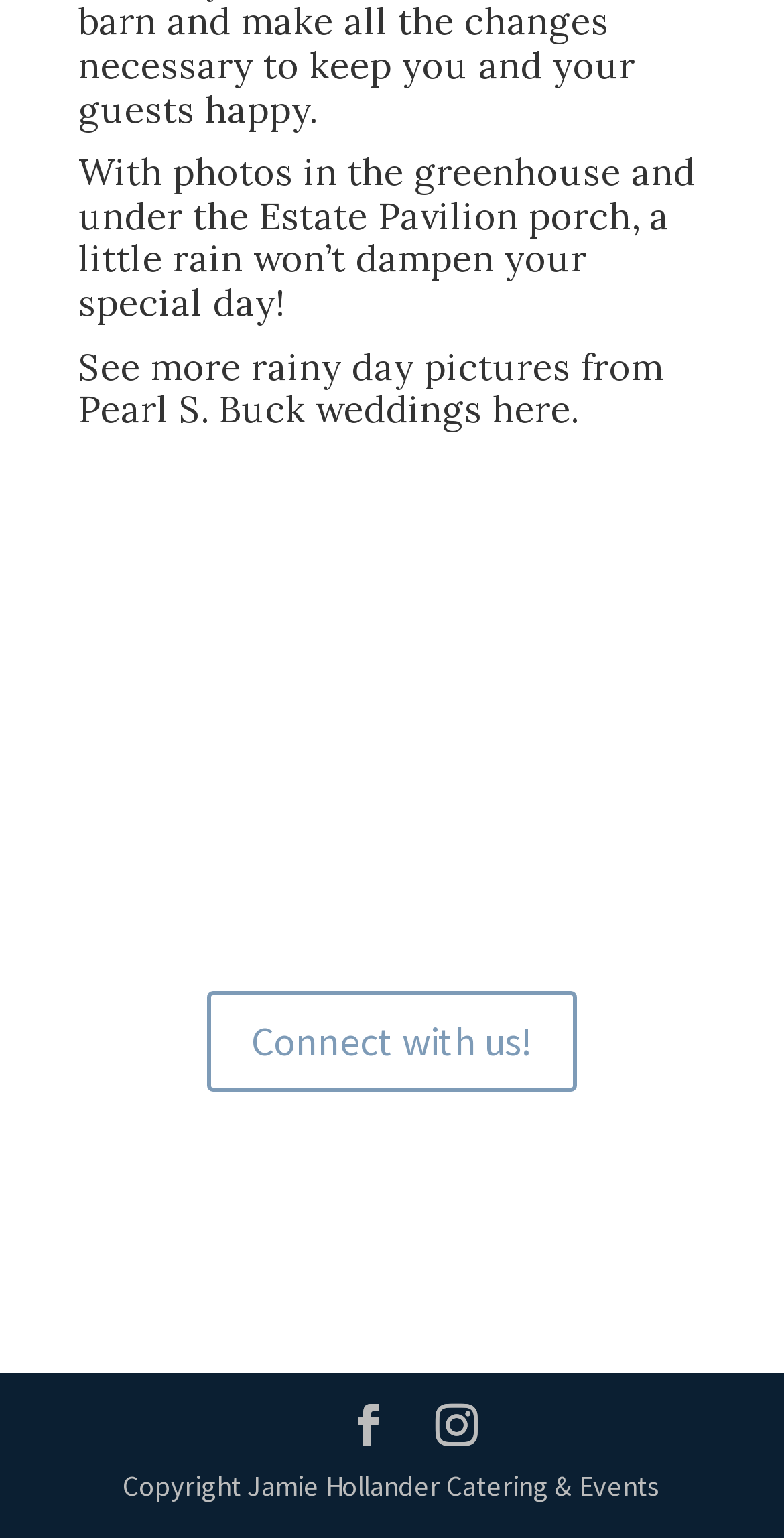What is the theme of the wedding?
Please provide a comprehensive answer based on the information in the image.

The theme of the wedding can be inferred from the heading 'With photos in the greenhouse and under the Estate Pavilion porch, a little rain won’t dampen your special day!' which suggests that the wedding is taking place on a rainy day.